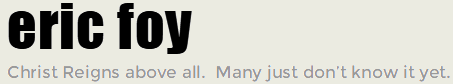Look at the image and give a detailed response to the following question: What is the subtitle of the author's brand?

The subtitle is written below the author's name, which reflects a statement of faith and purpose, stating 'Christ Reigns above all. Many just don’t know it yet'.